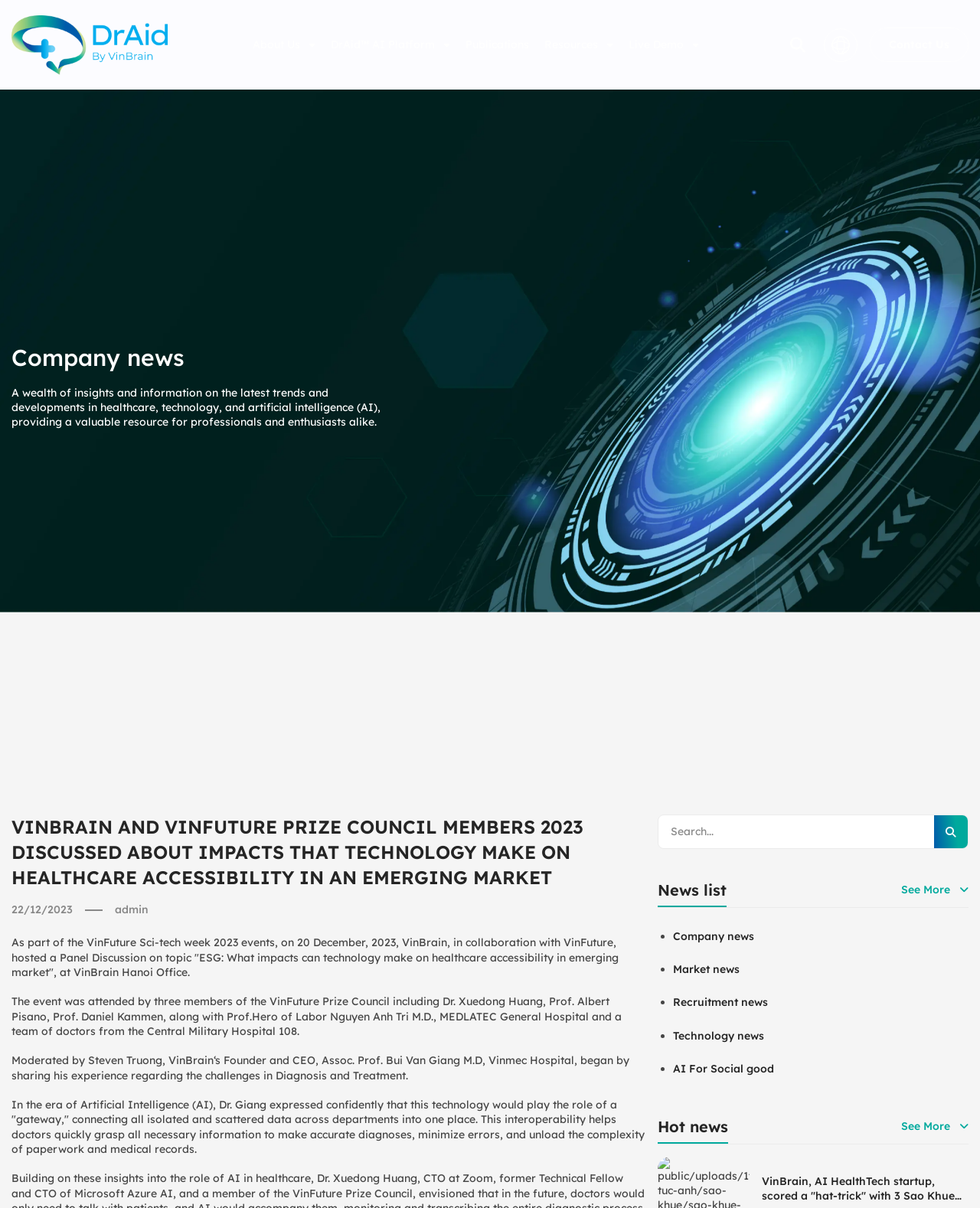Find the bounding box coordinates of the element's region that should be clicked in order to follow the given instruction: "Click the 'Live Demo' button". The coordinates should consist of four float numbers between 0 and 1, i.e., [left, top, right, bottom].

[0.641, 0.0, 0.698, 0.063]